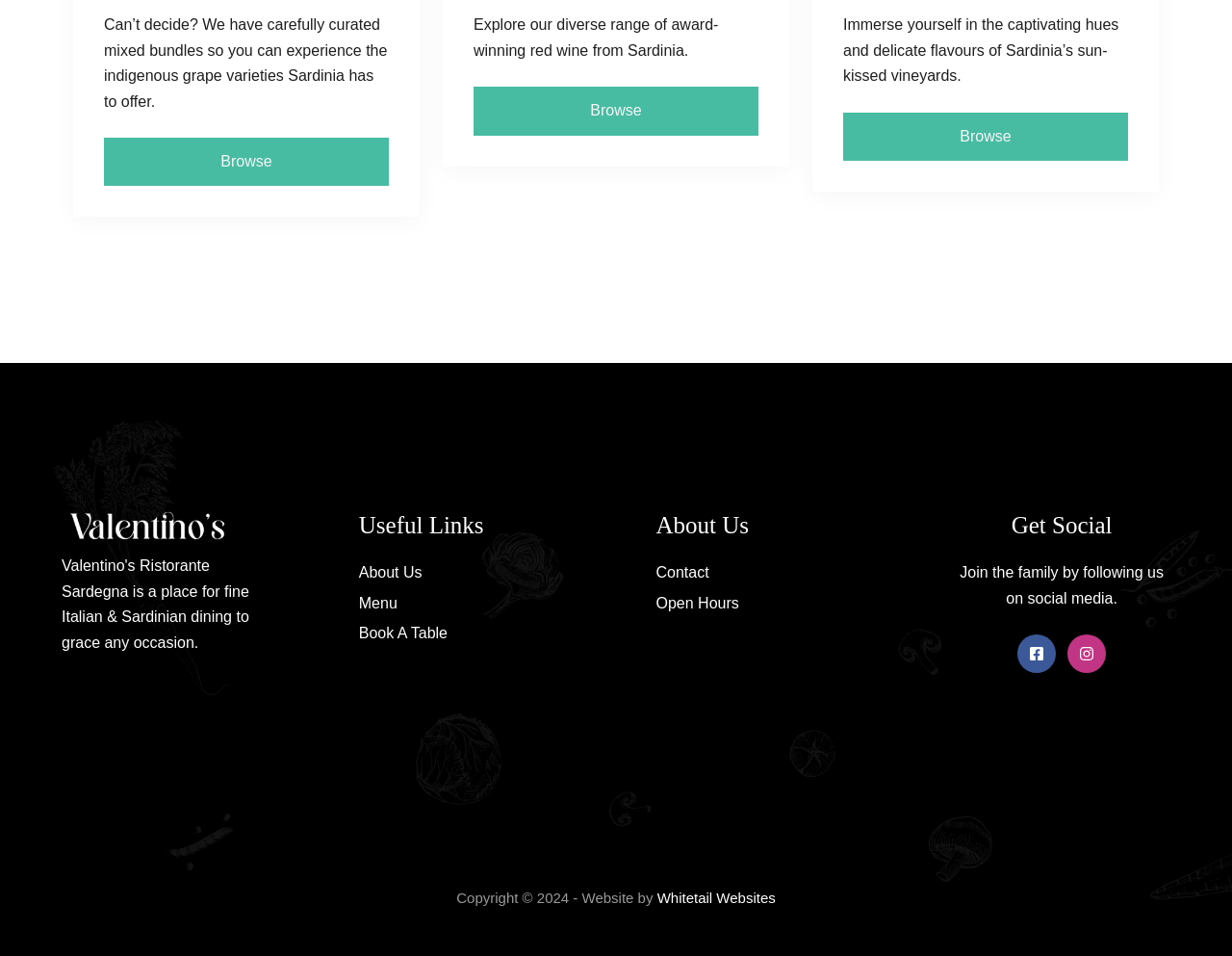What is the purpose of the 'Useful Links' section?
Please look at the screenshot and answer using one word or phrase.

To provide navigation